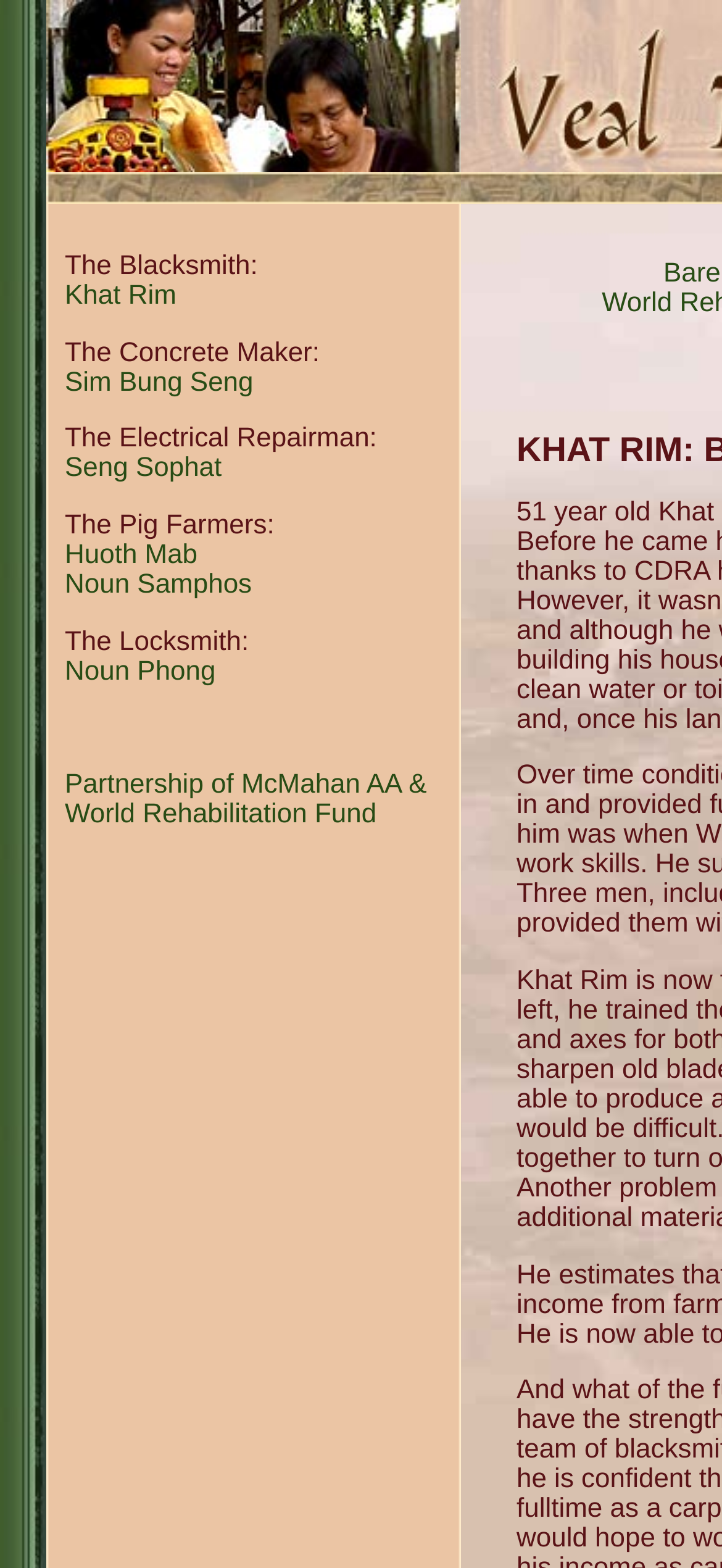Using the format (top-left x, top-left y, bottom-right x, bottom-right y), provide the bounding box coordinates for the described UI element. All values should be floating point numbers between 0 and 1: Sim Bung Seng

[0.09, 0.235, 0.351, 0.254]